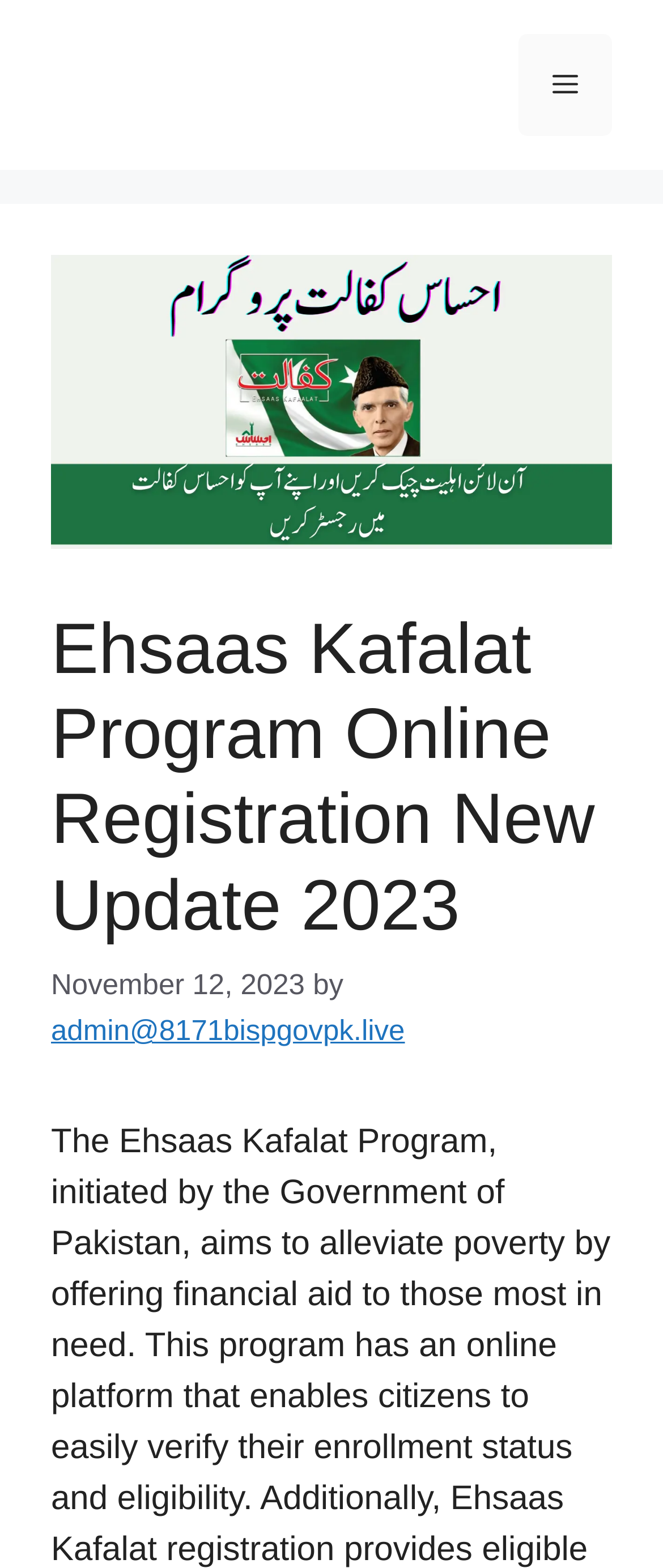Answer the following inquiry with a single word or phrase:
What is the type of content in the header section?

Content